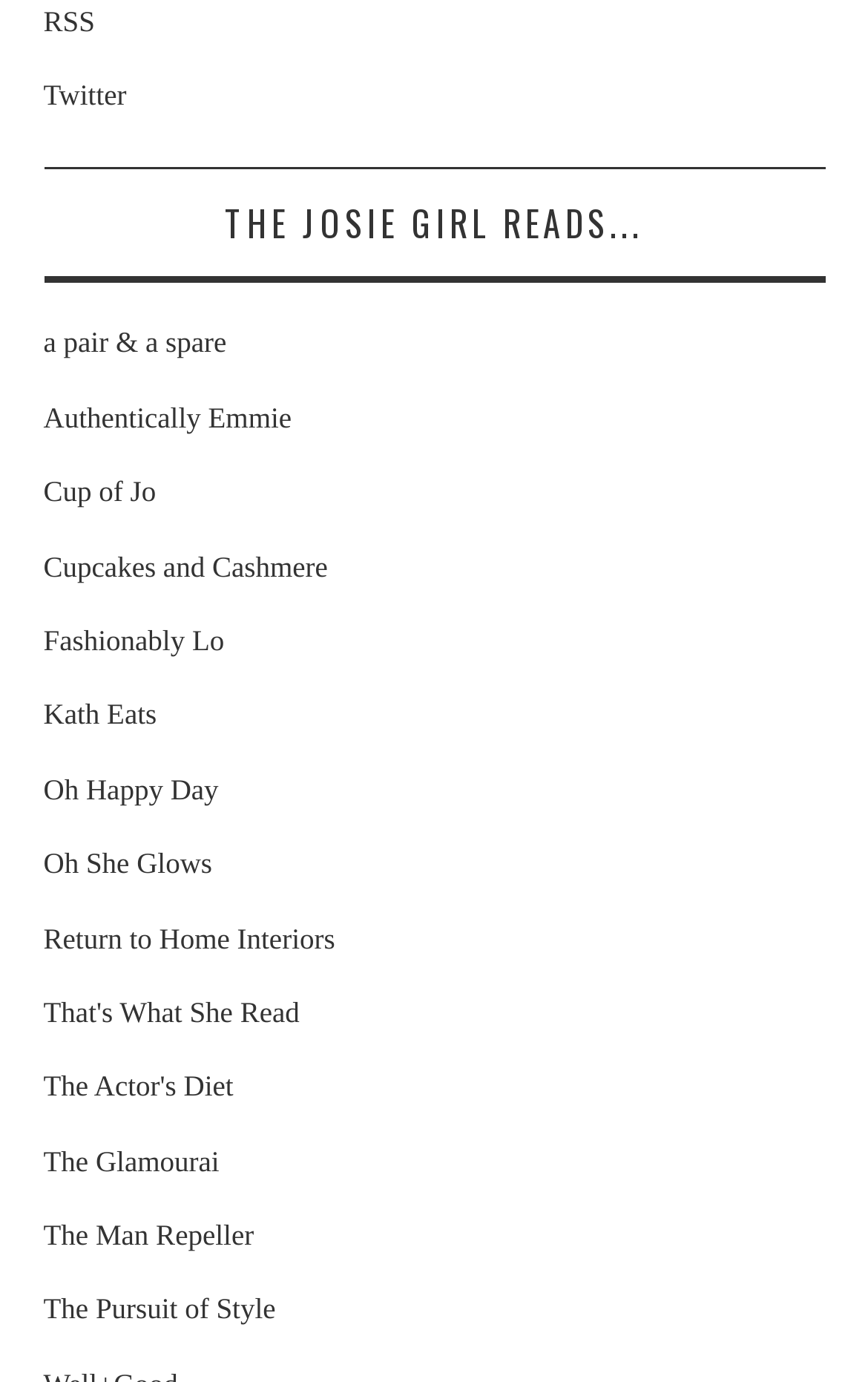Provide a single word or phrase answer to the question: 
How many links are there in the webpage?

20